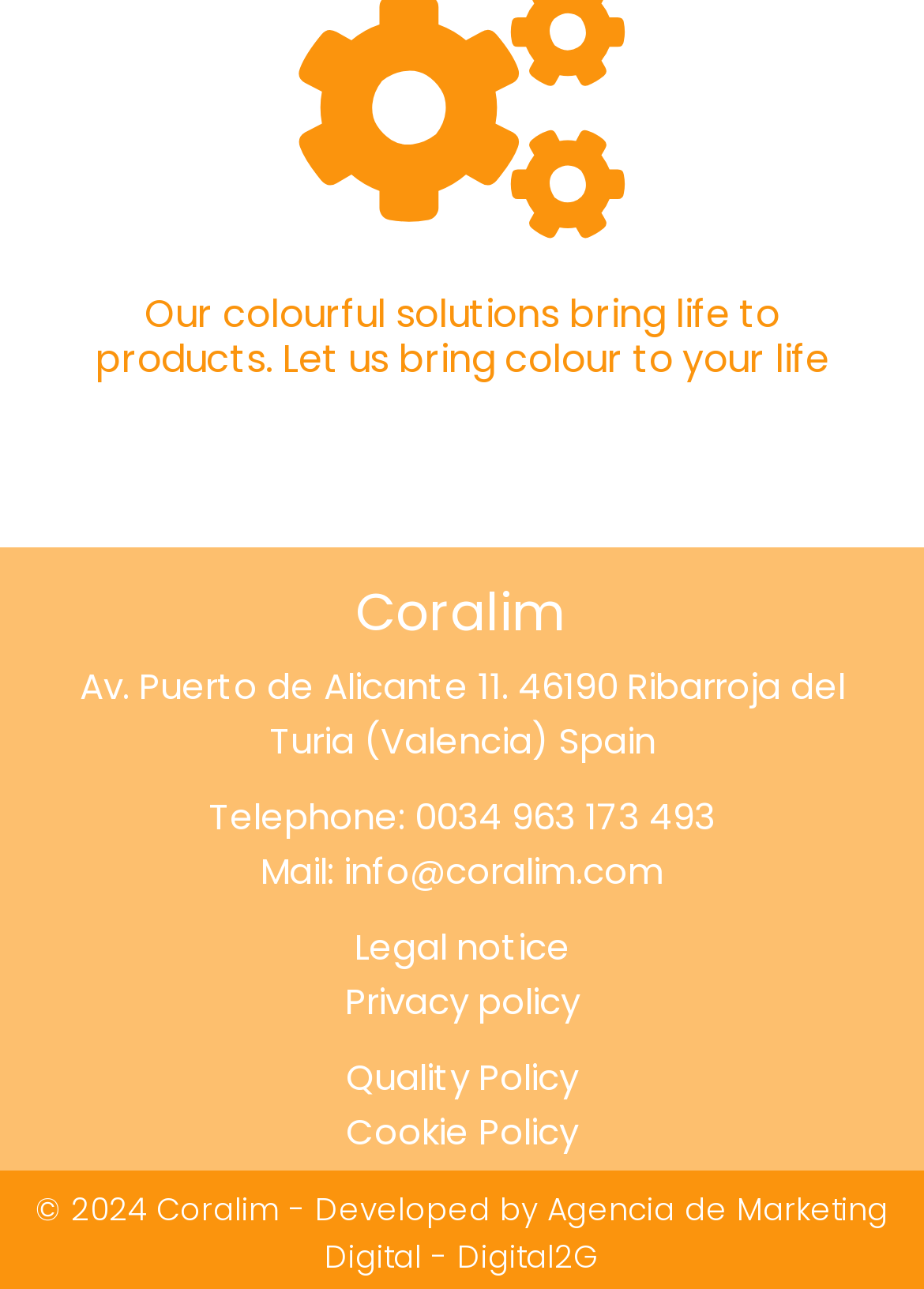What is the company name?
Refer to the screenshot and deliver a thorough answer to the question presented.

The company name can be found in the heading element, which is 'Coralim', located at the top of the webpage.